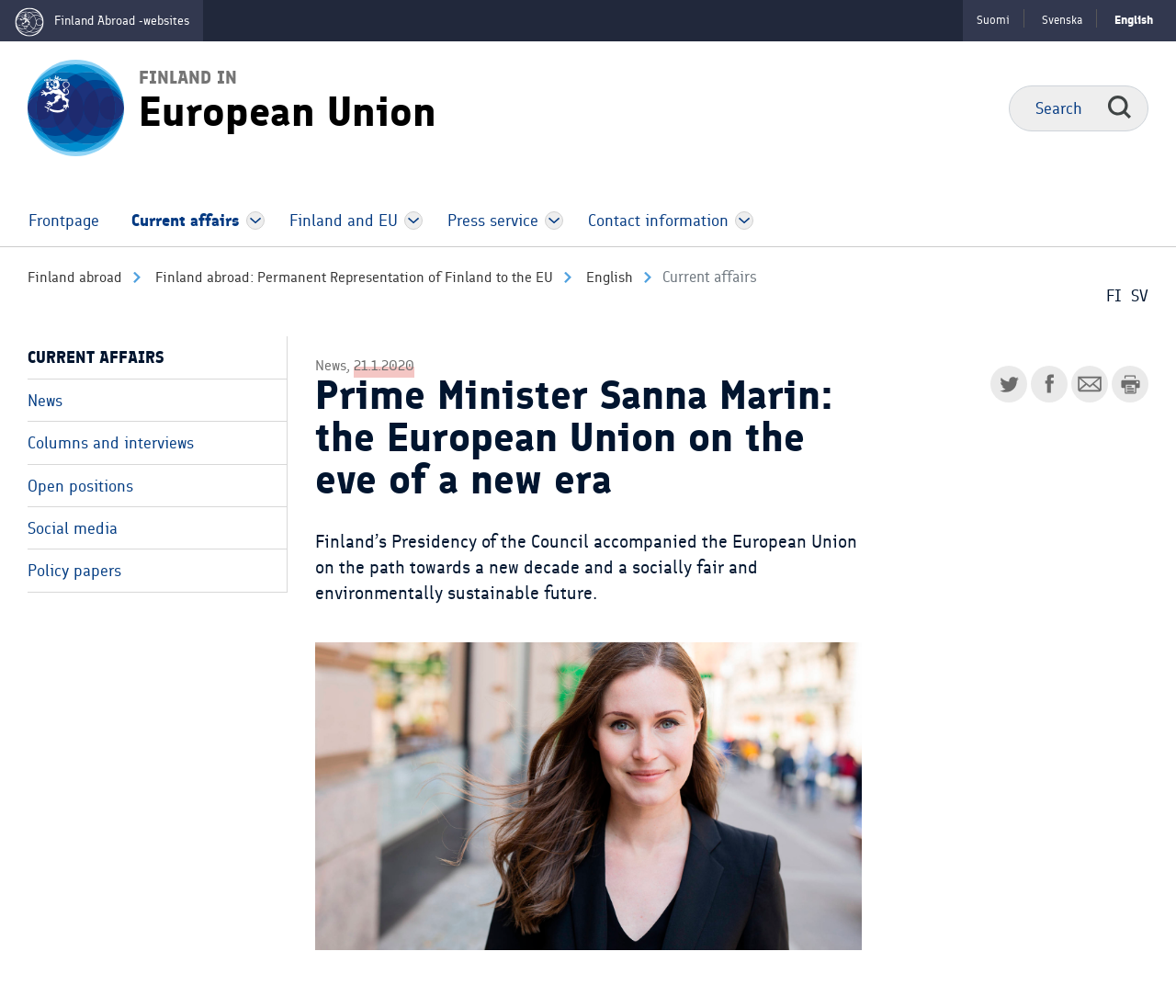What is the language of the current webpage?
Please answer the question with a detailed response using the information from the screenshot.

I determined the language of the current webpage by looking at the breadcrumb navigation section, where it says 'English' as one of the options, and also considering the content of the webpage, which is written in English.